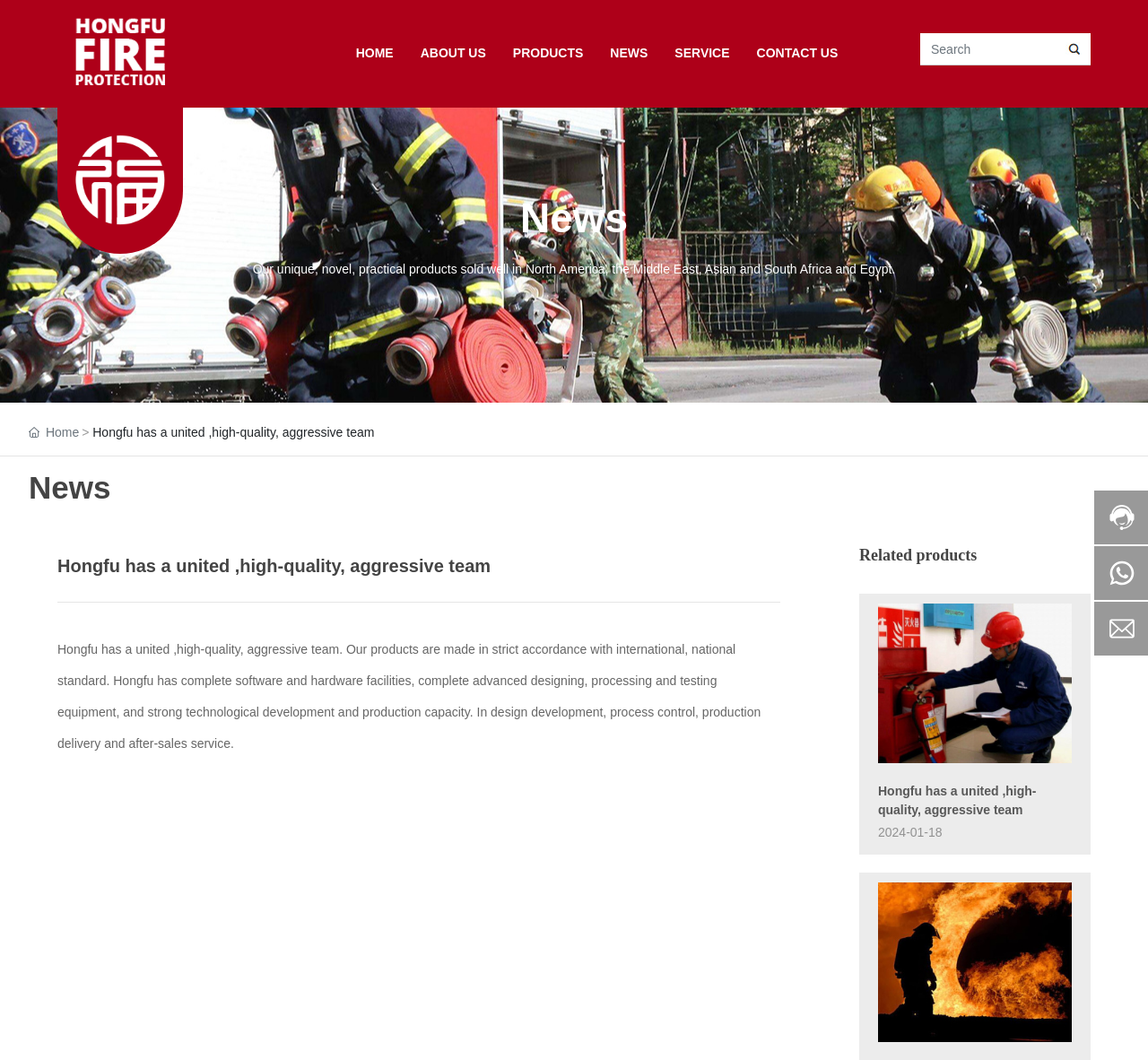Please locate the UI element described by "monawhittonart@gmail.com" and provide its bounding box coordinates.

None